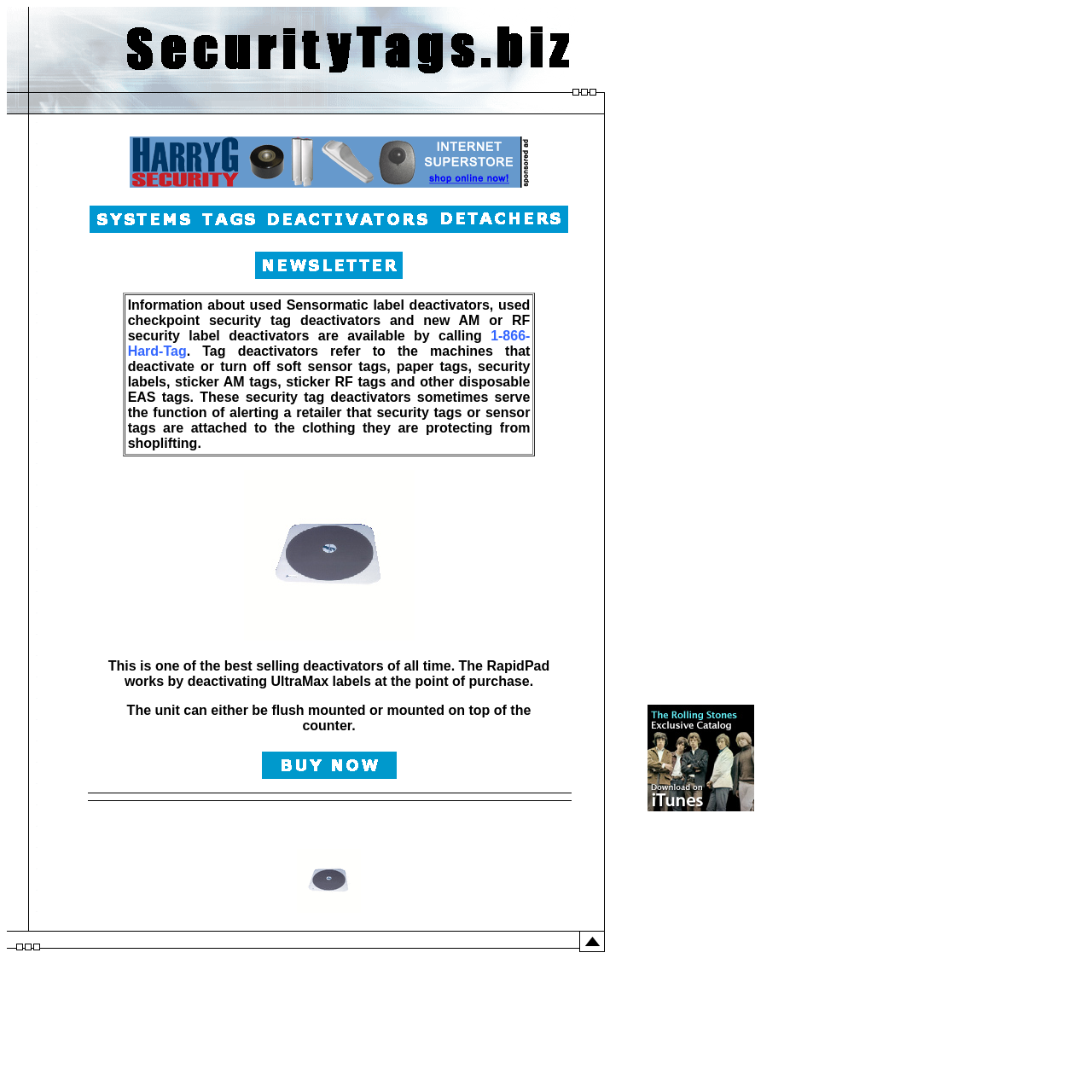What is the purpose of a tag deactivator?
Look at the screenshot and respond with a single word or phrase.

To deactivate security tags